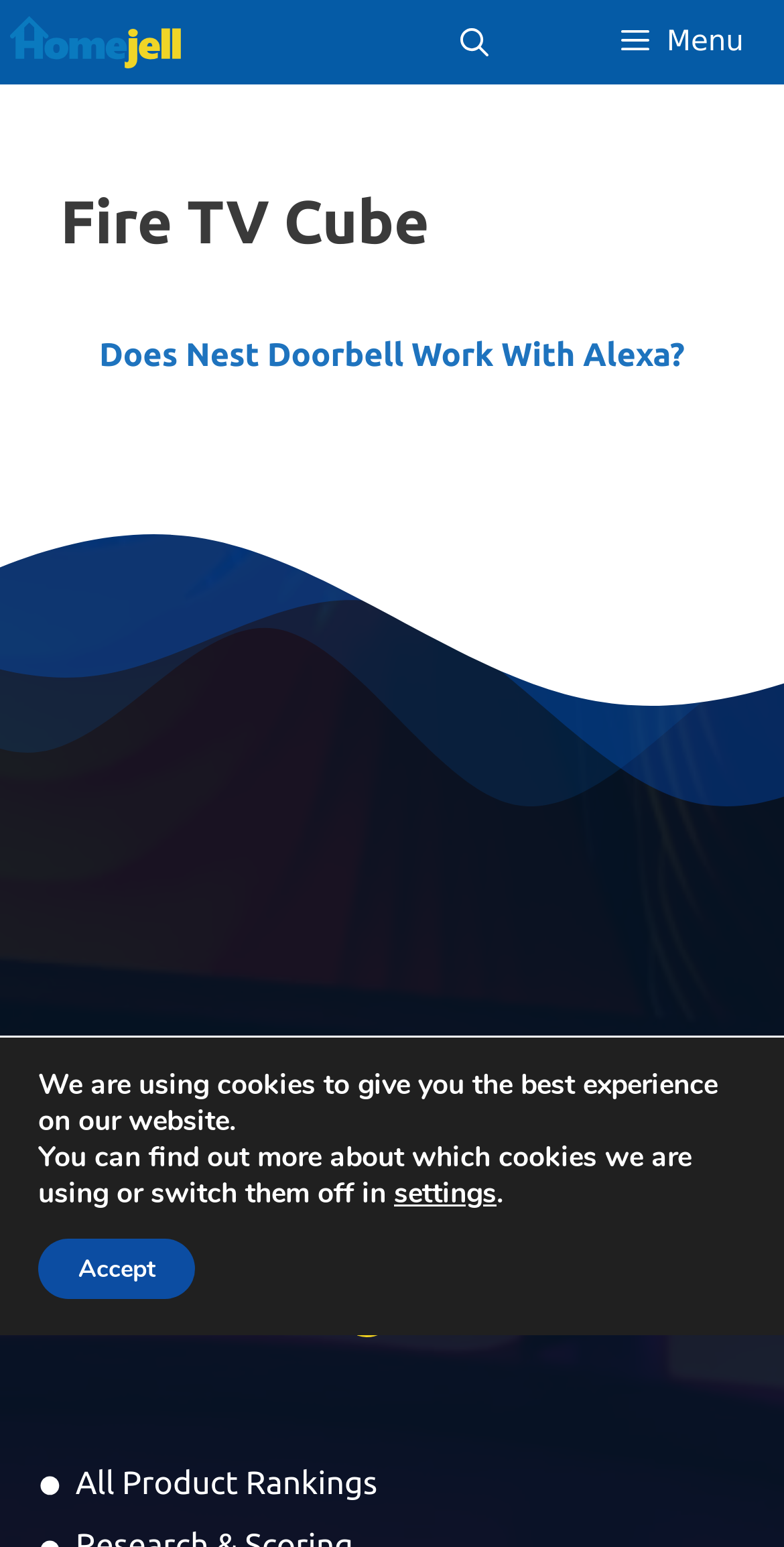Answer the question below with a single word or a brief phrase: 
What is the name of the website?

Homejell